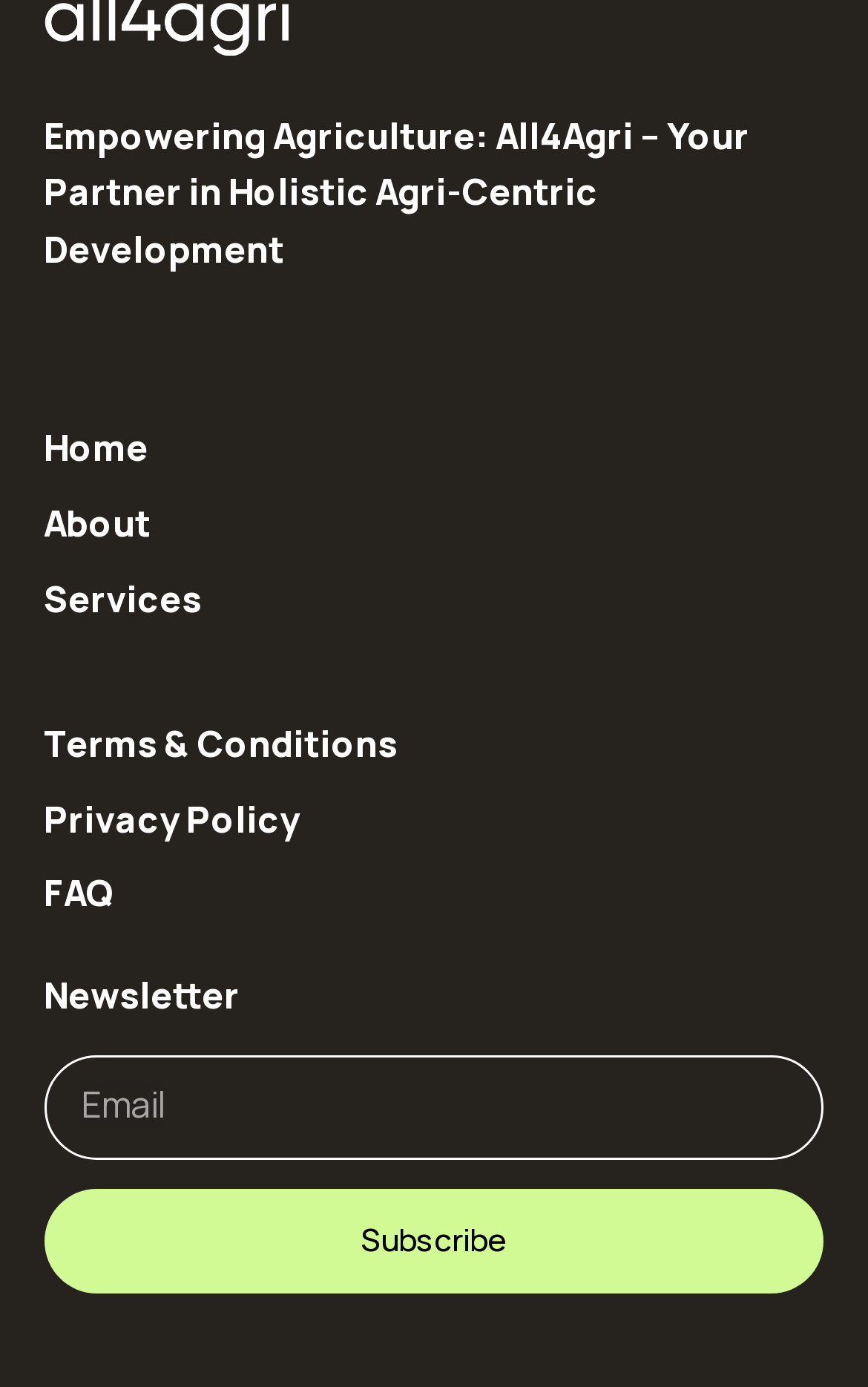Based on the image, provide a detailed and complete answer to the question: 
What is the function of the button?

The button is located below the textbox and is labeled as 'Subscribe'. It is likely used to submit the user's email address to subscribe to the organization's newsletter.